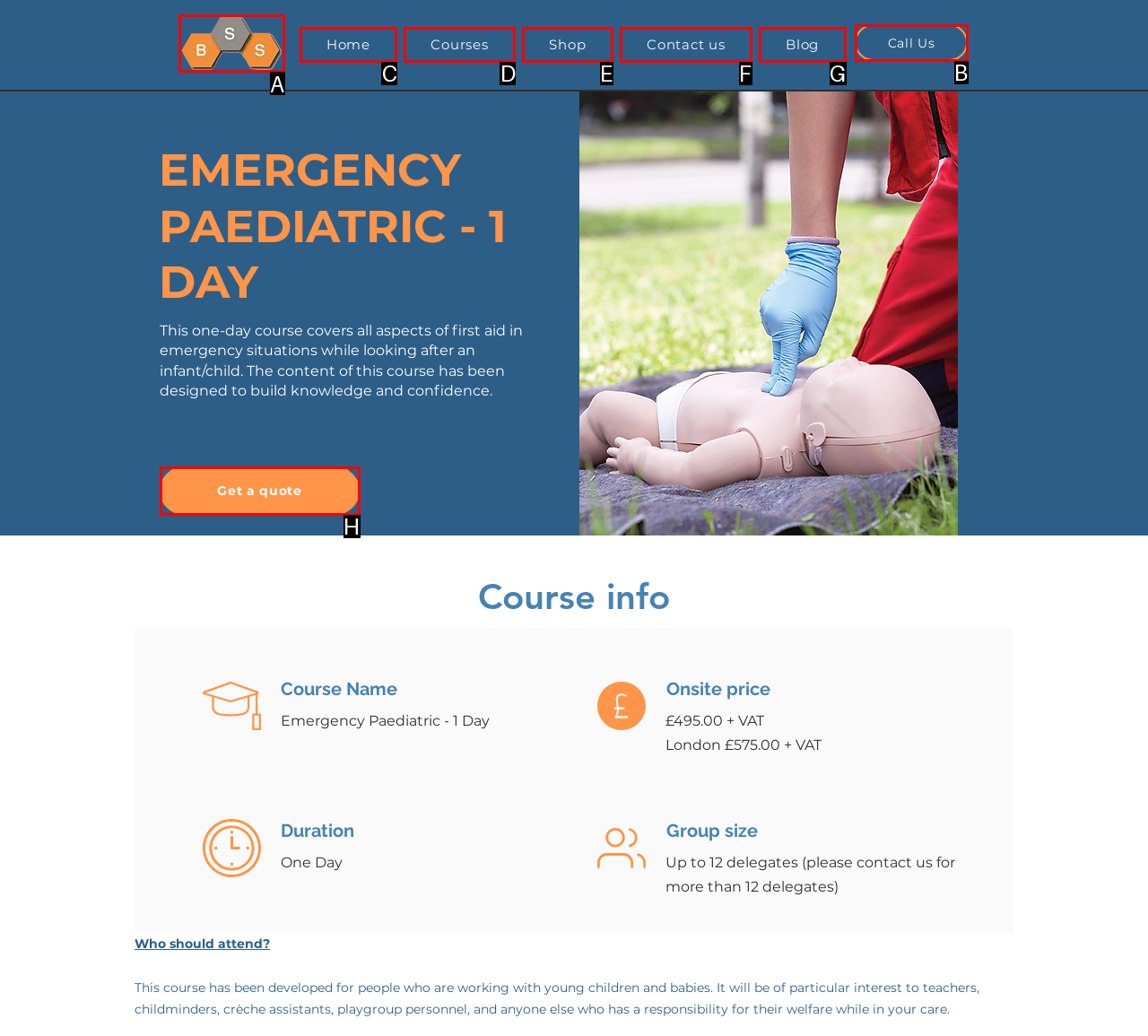Which HTML element should be clicked to perform the following task: Click the BSS logo
Reply with the letter of the appropriate option.

A